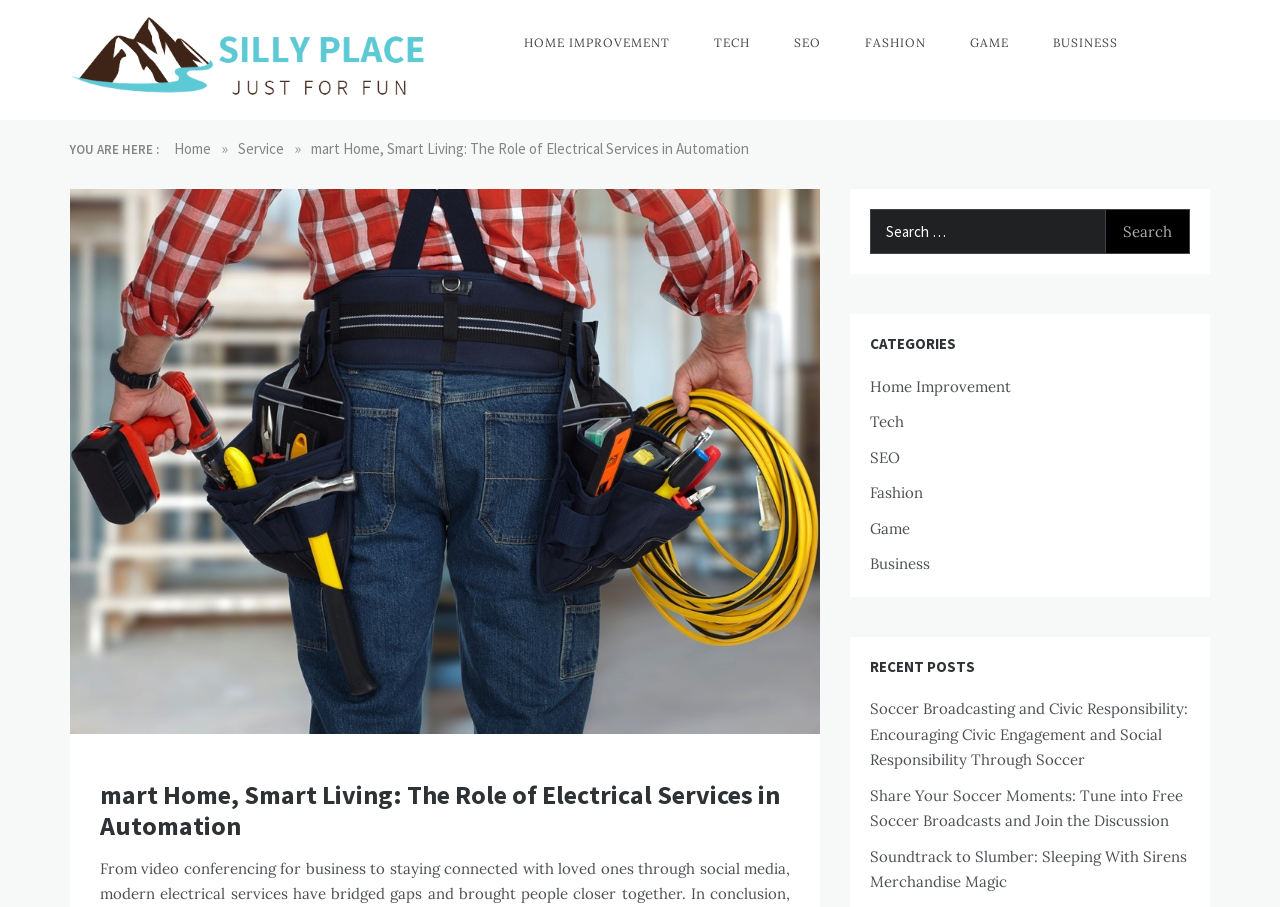Please identify the bounding box coordinates of the element that needs to be clicked to perform the following instruction: "View recent posts".

[0.68, 0.724, 0.93, 0.745]